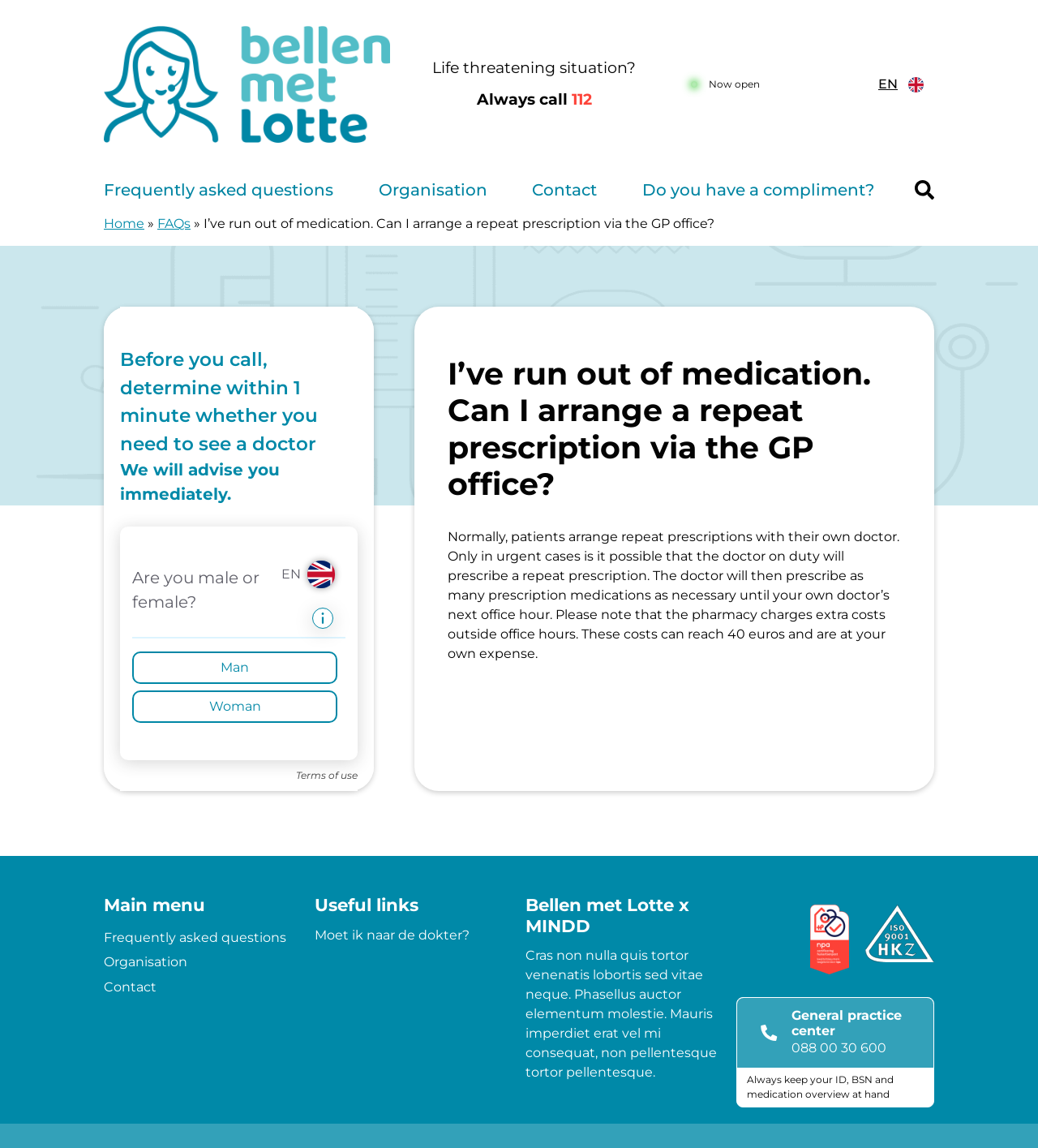What is the purpose of the 'More information' button?
Carefully analyze the image and provide a thorough answer to the question.

The 'More information' button is located next to the question 'Are you male or female?'. When clicked, it will likely provide additional information or guidance related to the question, helping users to determine their next step.